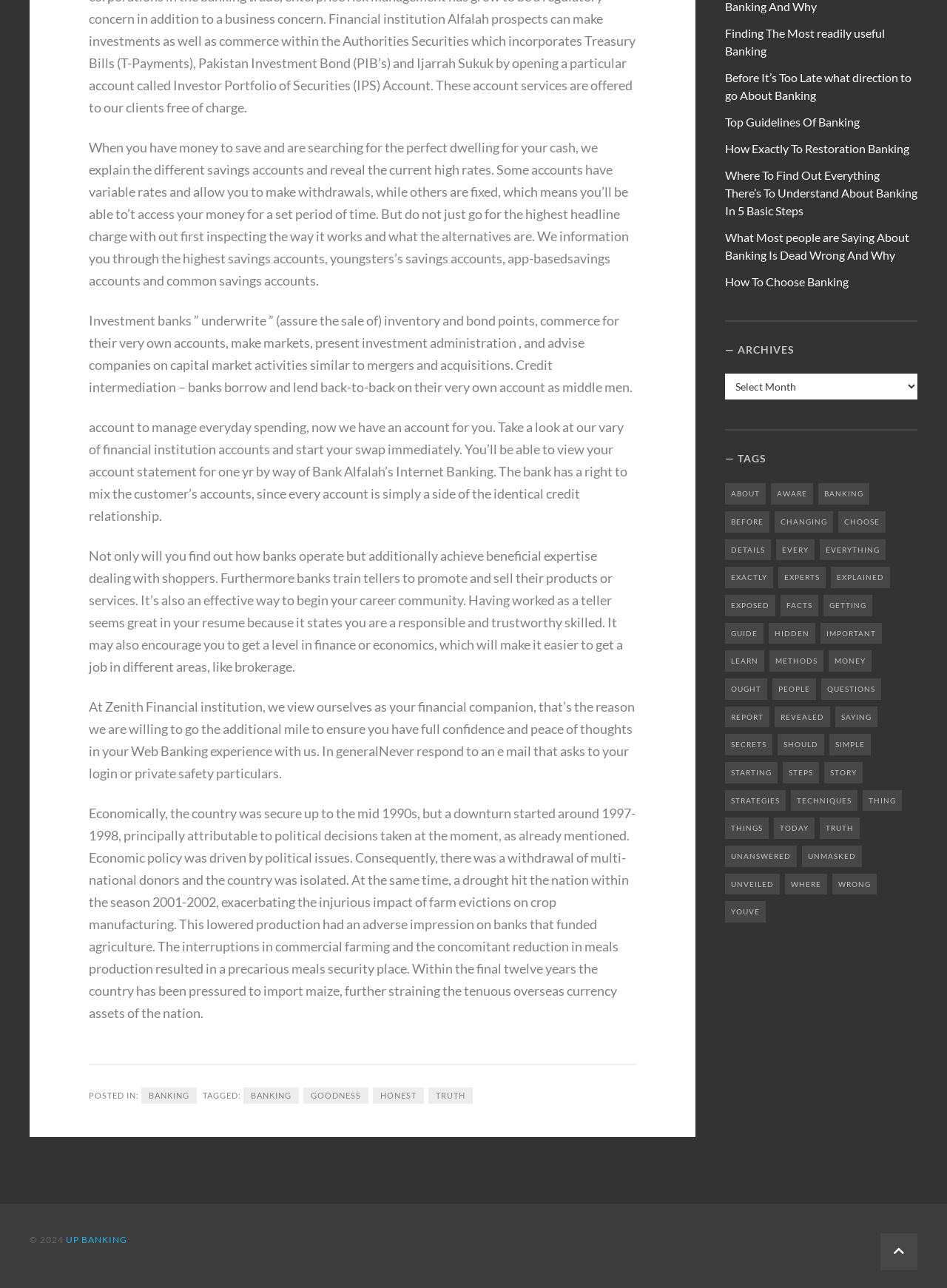Given the description How Exactly To Restoration Banking, predict the bounding box coordinates of the UI element. Ensure the coordinates are in the format (top-left x, top-left y, bottom-right x, bottom-right y) and all values are between 0 and 1.

[0.766, 0.11, 0.96, 0.12]